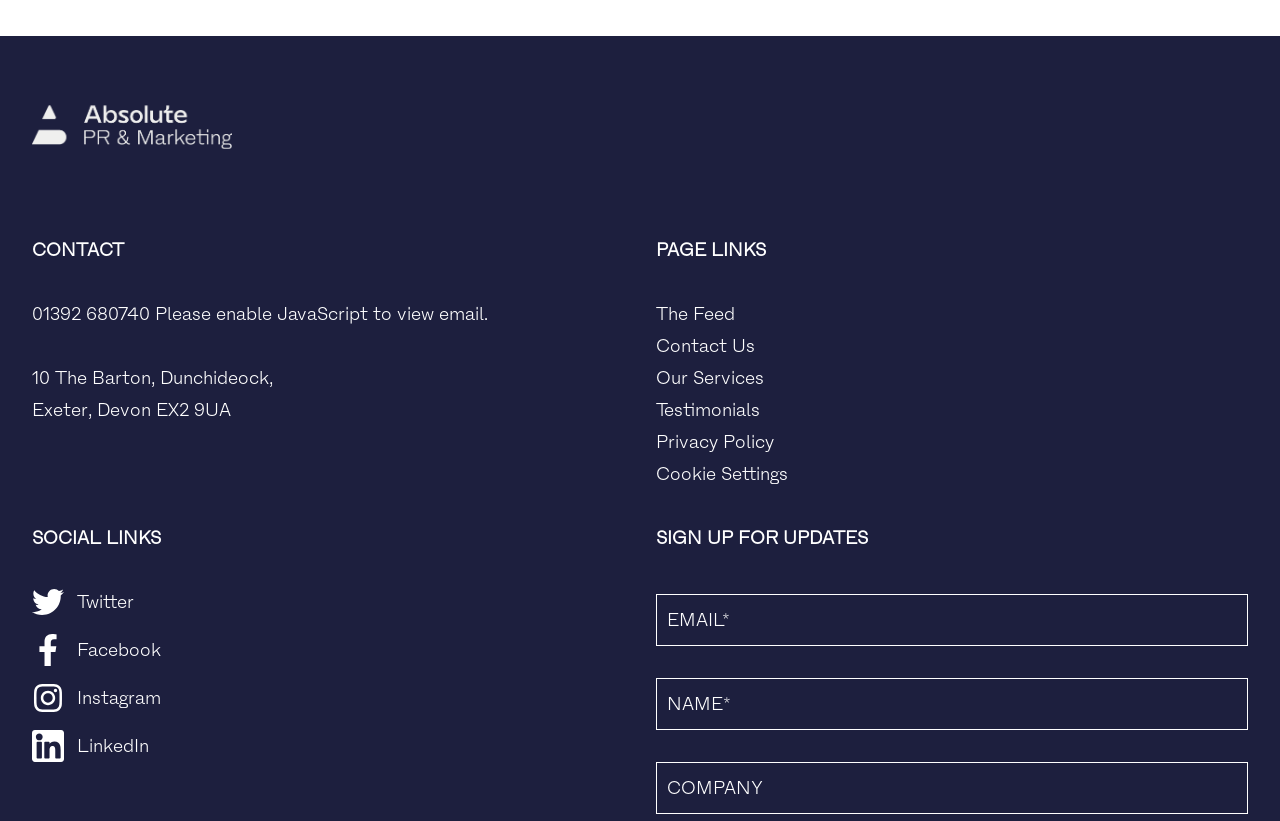How many page links are available?
Refer to the image and answer the question using a single word or phrase.

6